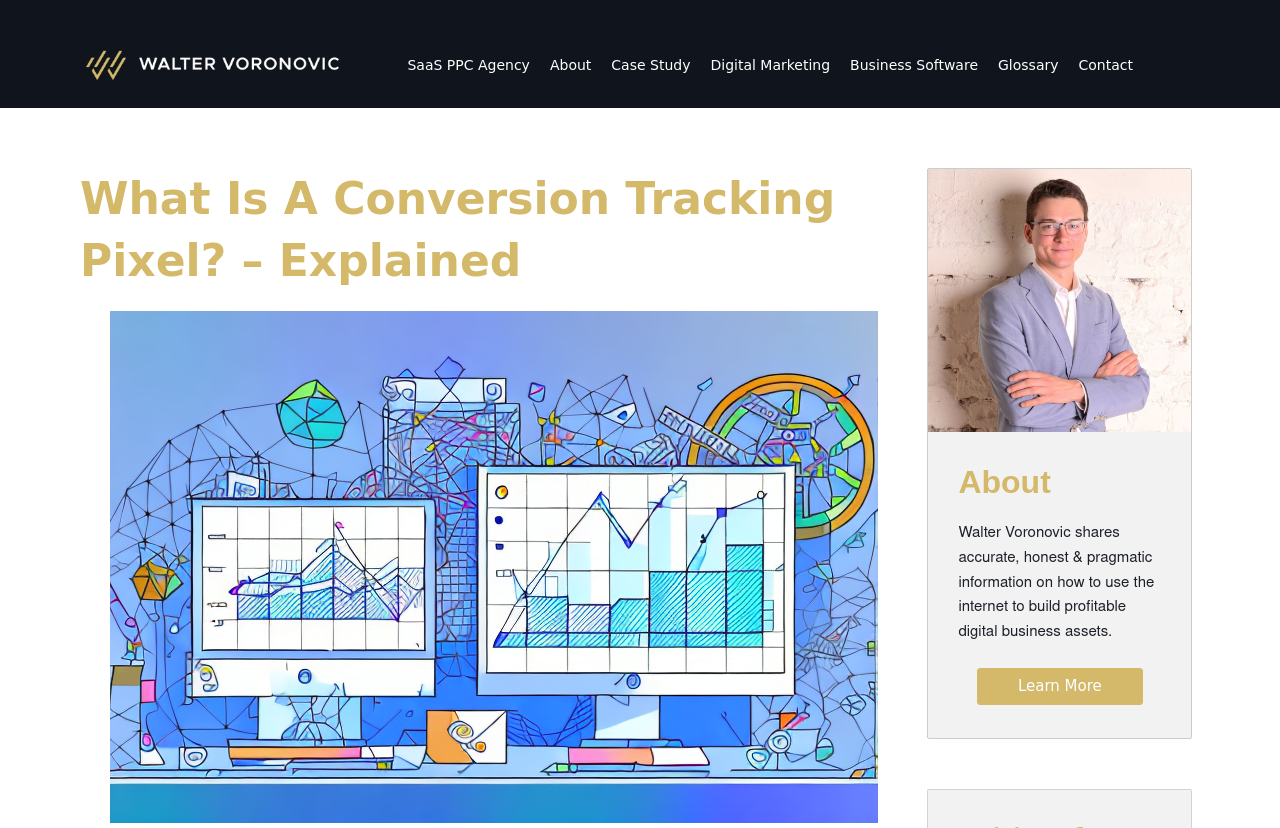Give the bounding box coordinates for the element described as: "Contact".

[0.835, 0.051, 0.893, 0.106]